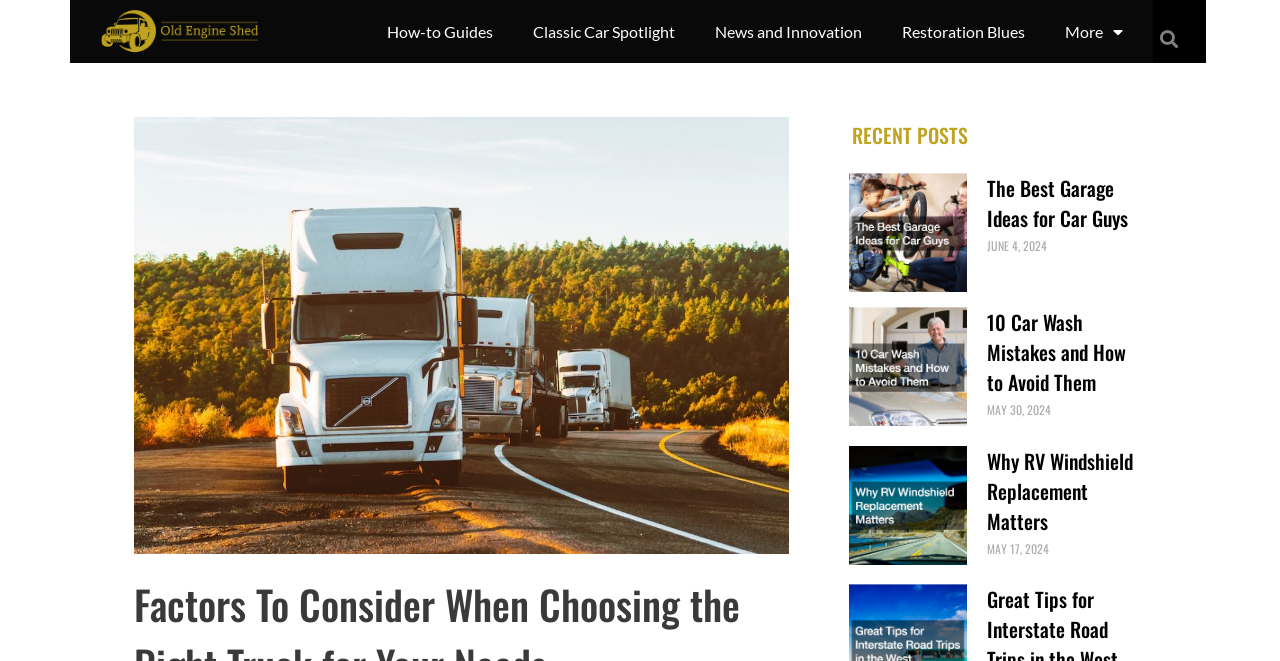Find the bounding box of the UI element described as follows: "How-to Guides".

[0.287, 0.013, 0.401, 0.083]